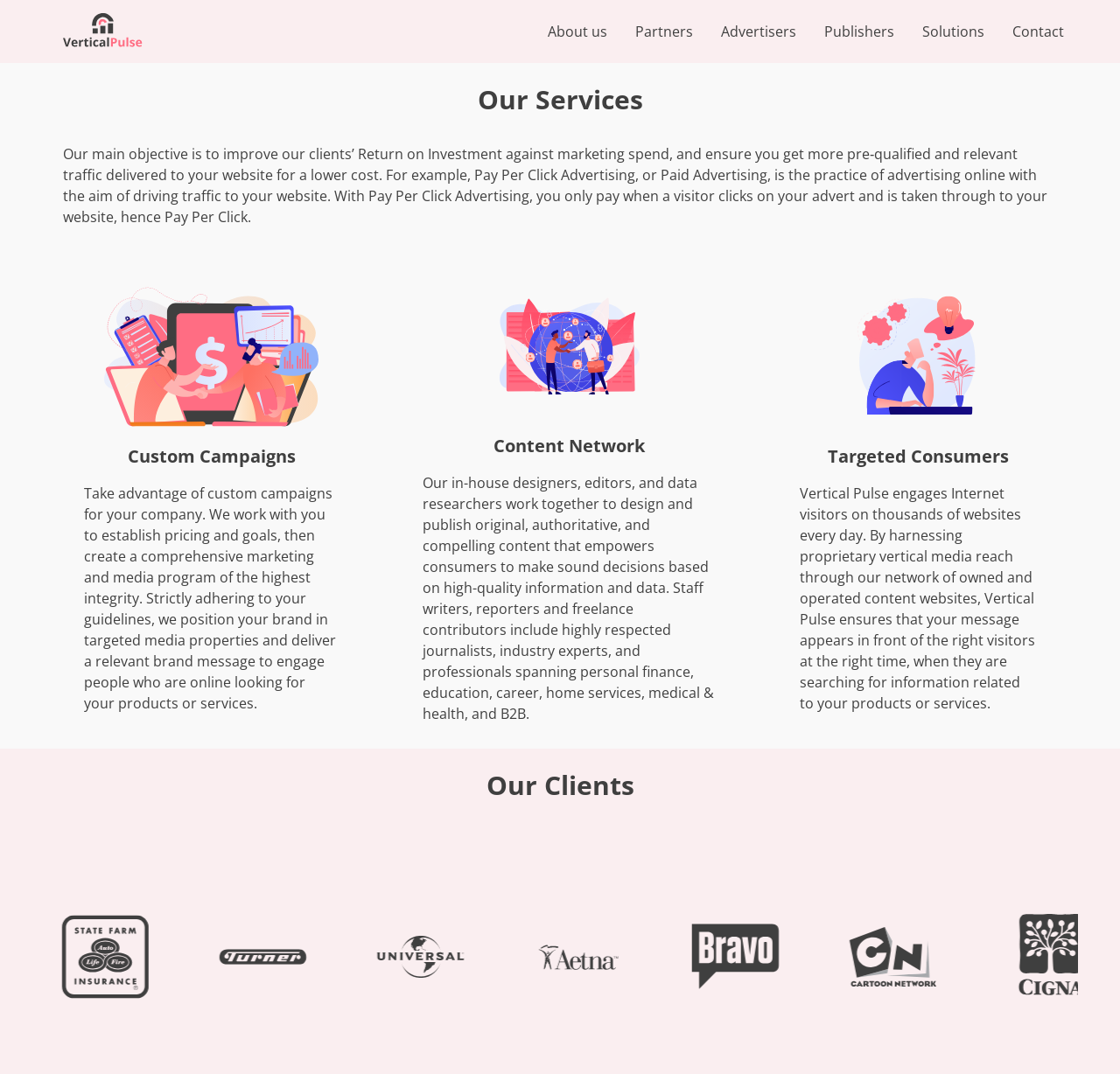What is the purpose of custom campaigns?
Look at the screenshot and respond with one word or a short phrase.

Establish pricing and goals